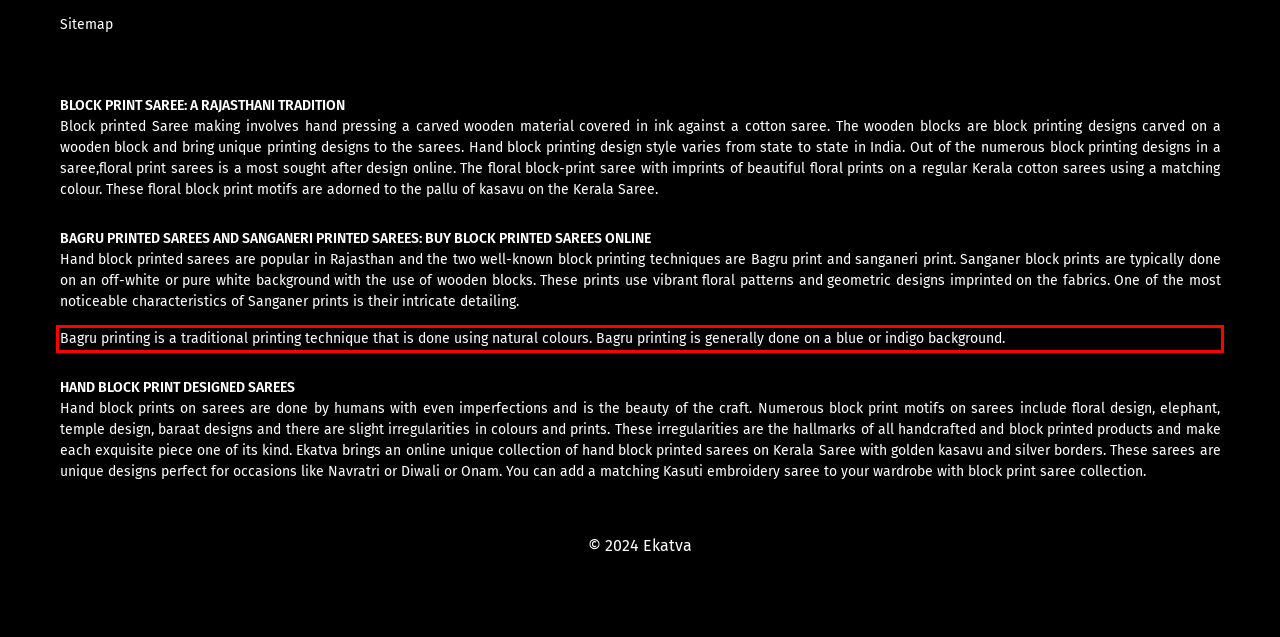Please perform OCR on the UI element surrounded by the red bounding box in the given webpage screenshot and extract its text content.

Bagru printing is a traditional printing technique that is done using natural colours. Bagru printing is generally done on a blue or indigo background.